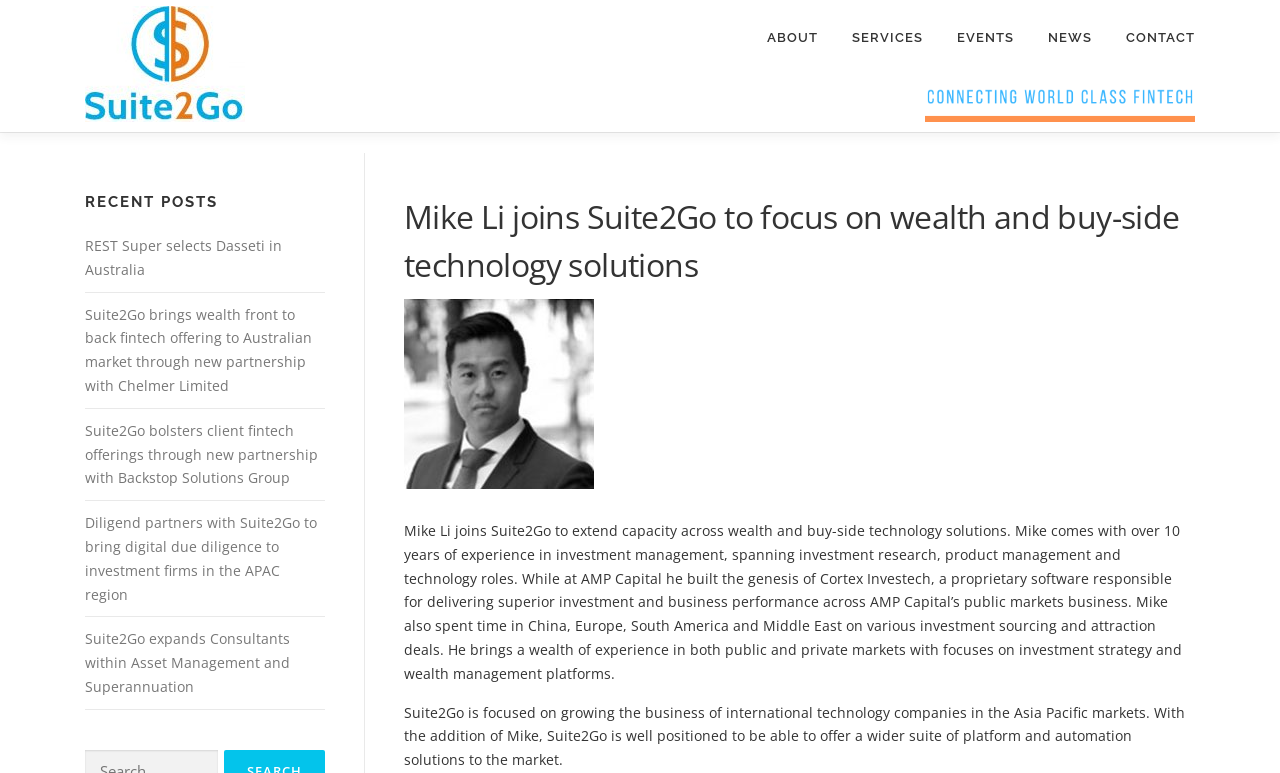Answer the question below with a single word or a brief phrase: 
What regions has Mike spent time in?

China, Europe, South America, and Middle East